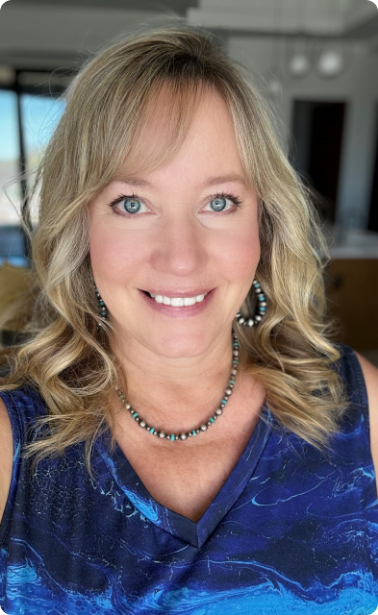Refer to the image and provide an in-depth answer to the question:
What is the focus of Paula Reed Wellness?

The caption associates the image with Paula Reed Wellness, which is described as a 'practice focused on health and nutrition', providing the answer to the question.